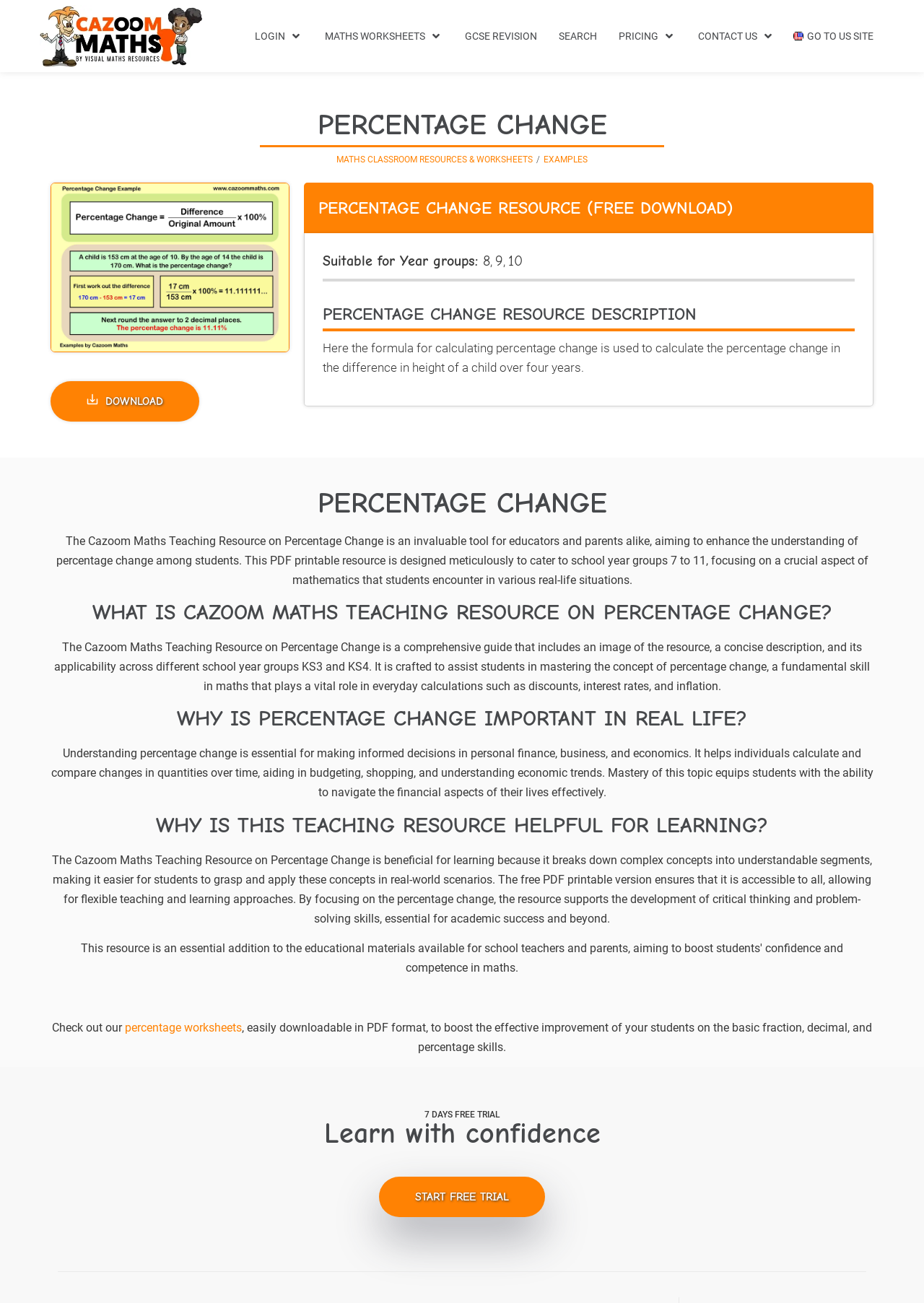Show the bounding box coordinates of the element that should be clicked to complete the task: "go to maths classroom resources and worksheets".

[0.364, 0.116, 0.577, 0.129]